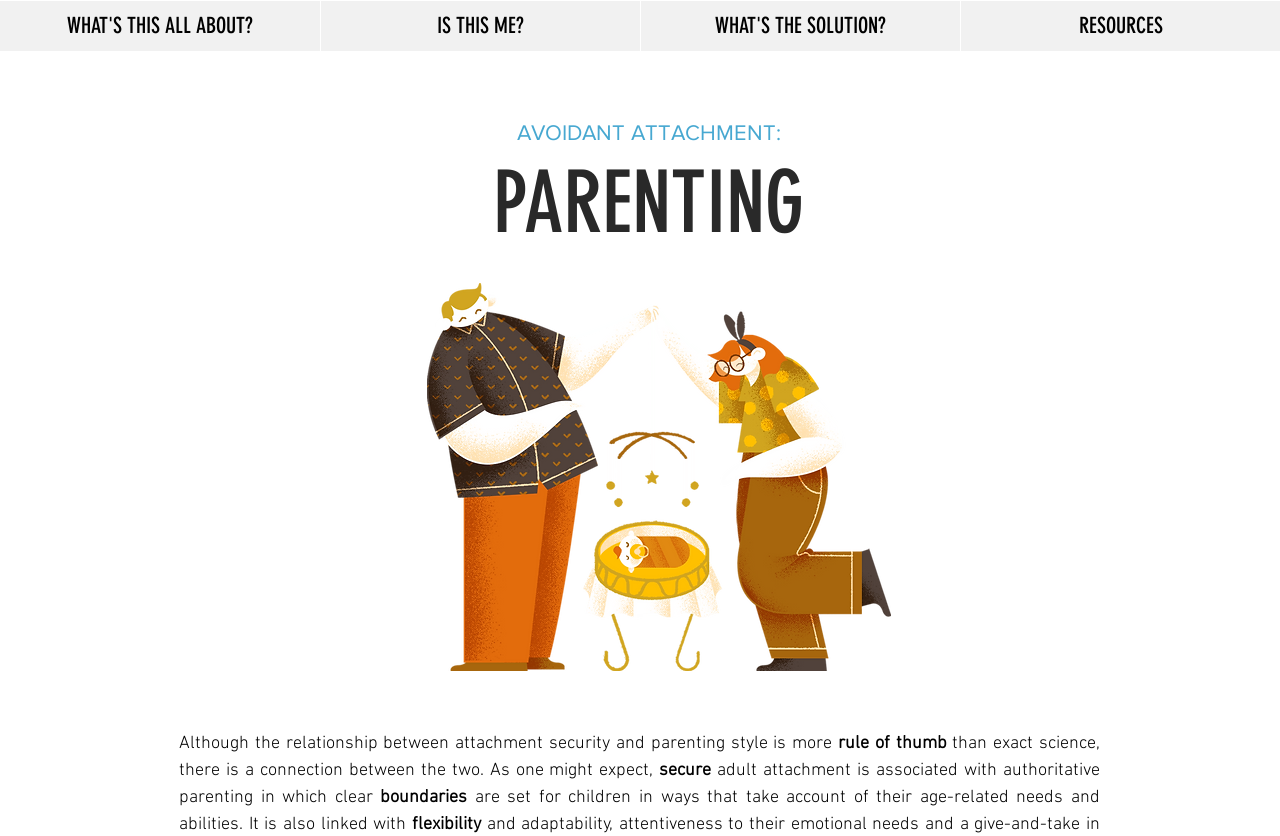What is the image on the webpage about?
Answer the question with a single word or phrase derived from the image.

New Parents